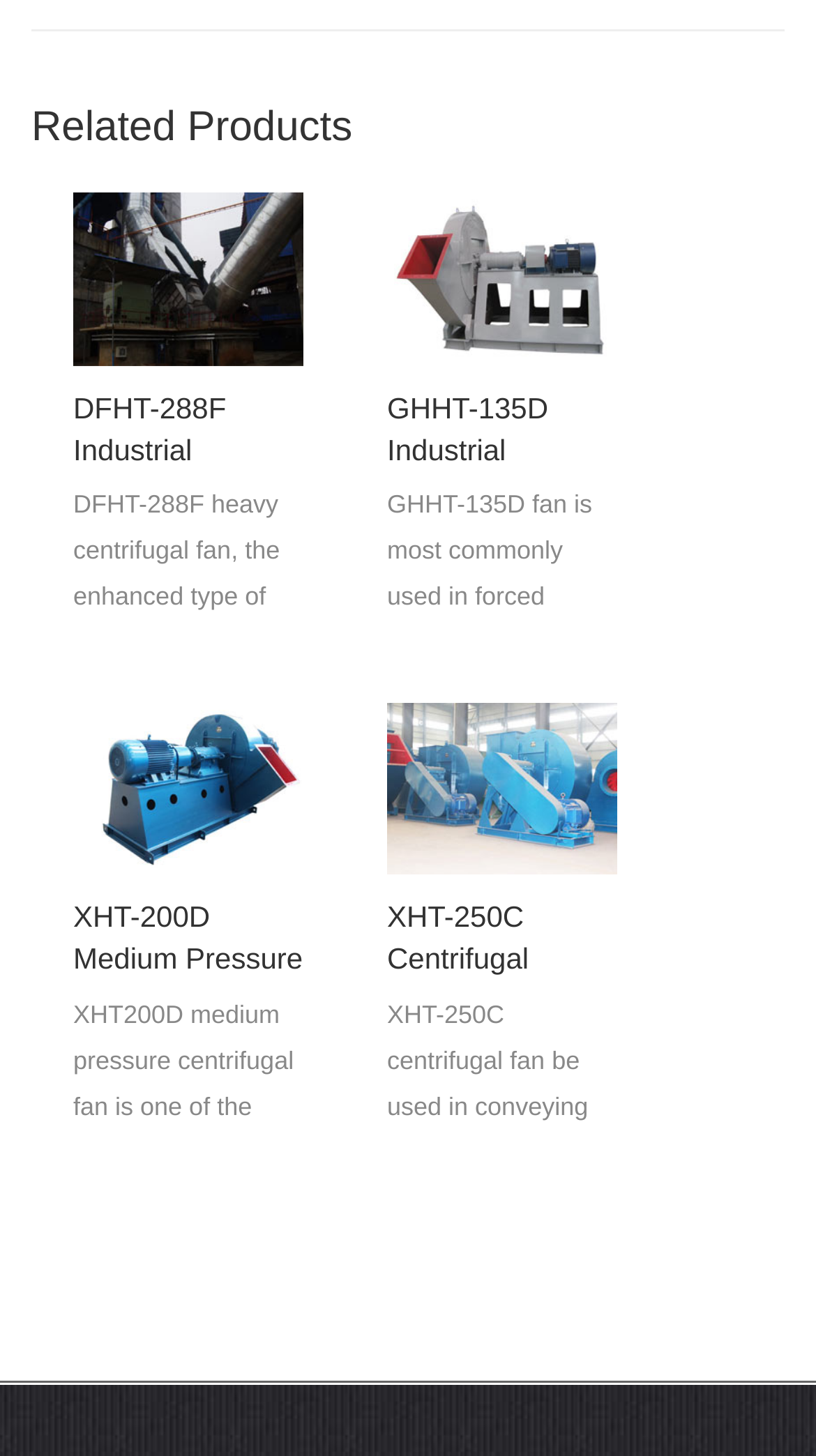For the following element description, predict the bounding box coordinates in the format (top-left x, top-left y, bottom-right x, bottom-right y). All values should be floating point numbers between 0 and 1. Description: About Us

None